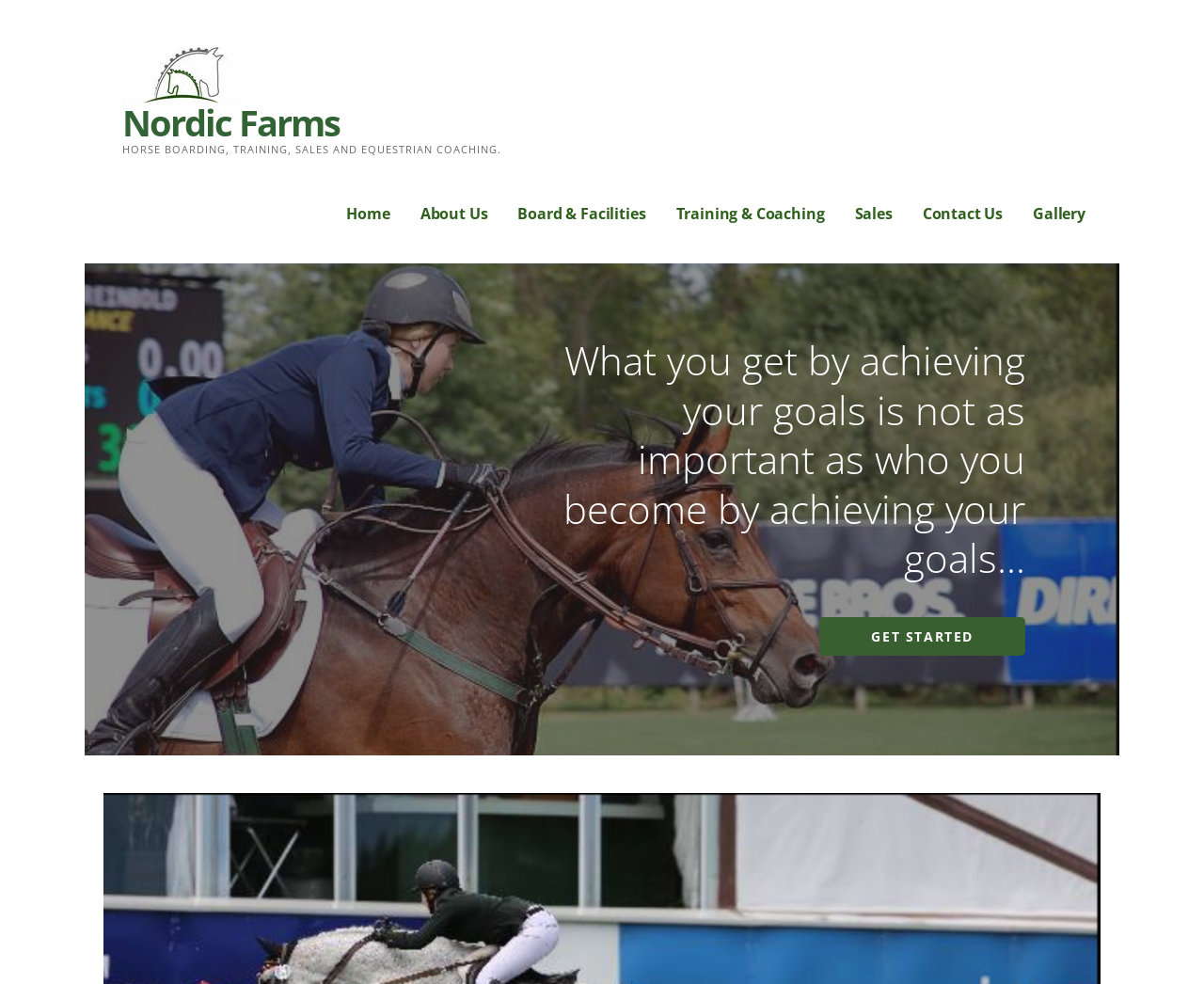Find the bounding box of the UI element described as follows: "Paizo People".

None